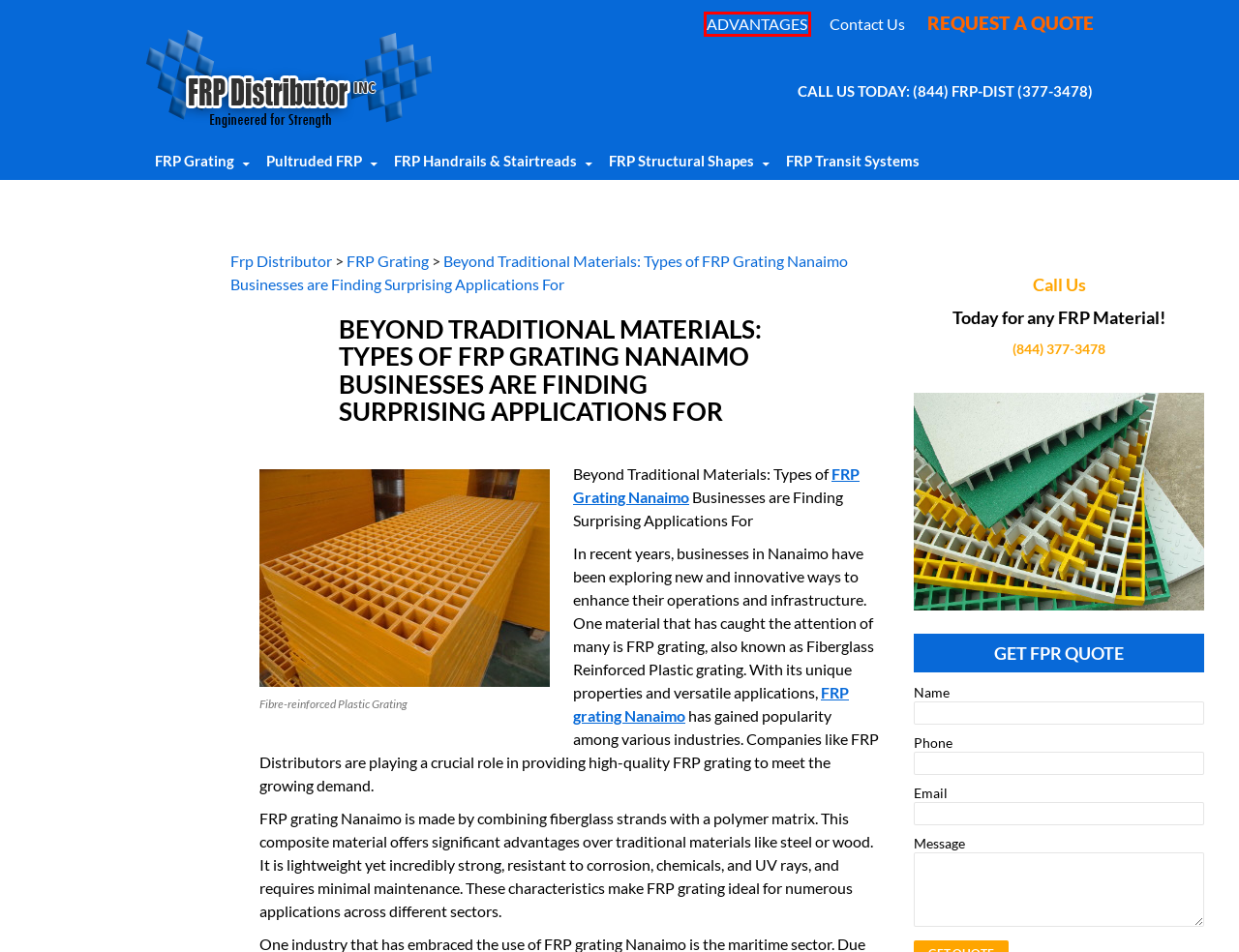Examine the screenshot of a webpage with a red bounding box around a UI element. Select the most accurate webpage description that corresponds to the new page after clicking the highlighted element. Here are the choices:
A. Request A Quote | Frp Distributor
B. FRP Structural Shapes | Frp Distributor
C. Contact us | FRP Distributor Inc | Frp Distributor
D. FRP ADVANTAGES: GRATING, PULTRUDED, MORE | Frp Distributor
E. FRP Distributor
F. FRP Handrail Systems | FRP Stairtreads
G. Pultruded Profile | FRP Distributor Inc | Frp Distributor
H. FRP Transit Systems | Frp Distributor

D